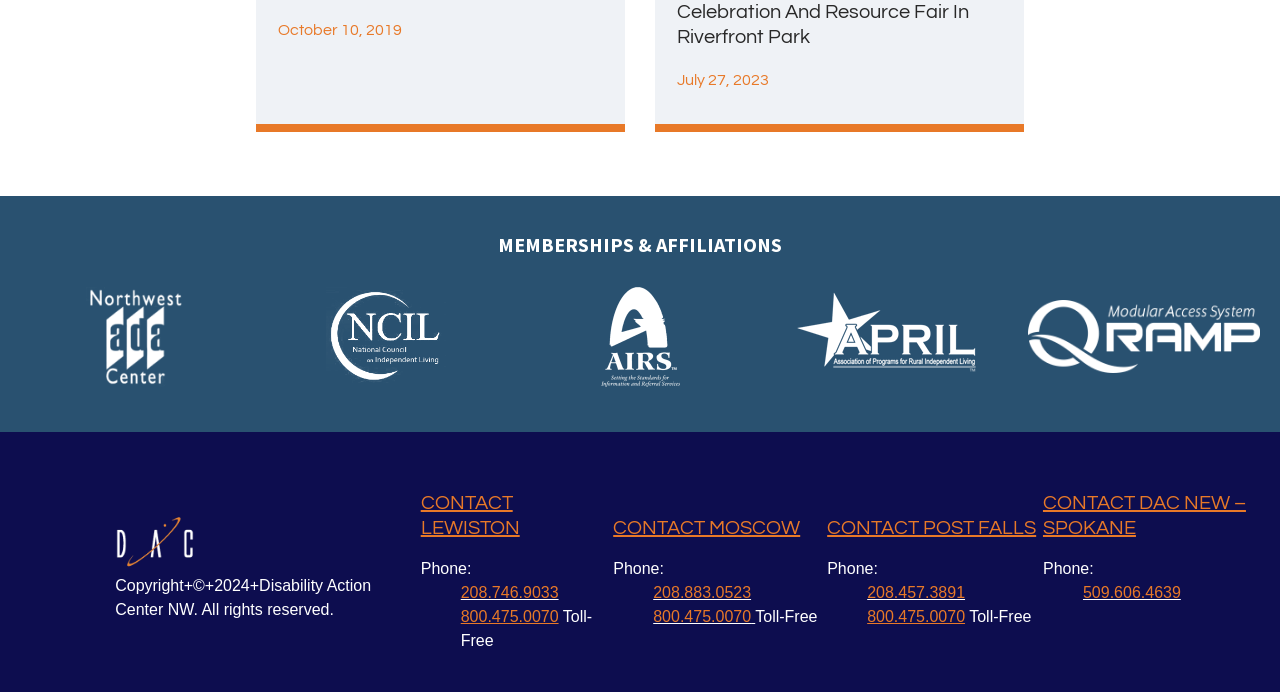Please predict the bounding box coordinates of the element's region where a click is necessary to complete the following instruction: "call 208.746.9033". The coordinates should be represented by four float numbers between 0 and 1, i.e., [left, top, right, bottom].

[0.36, 0.844, 0.436, 0.869]